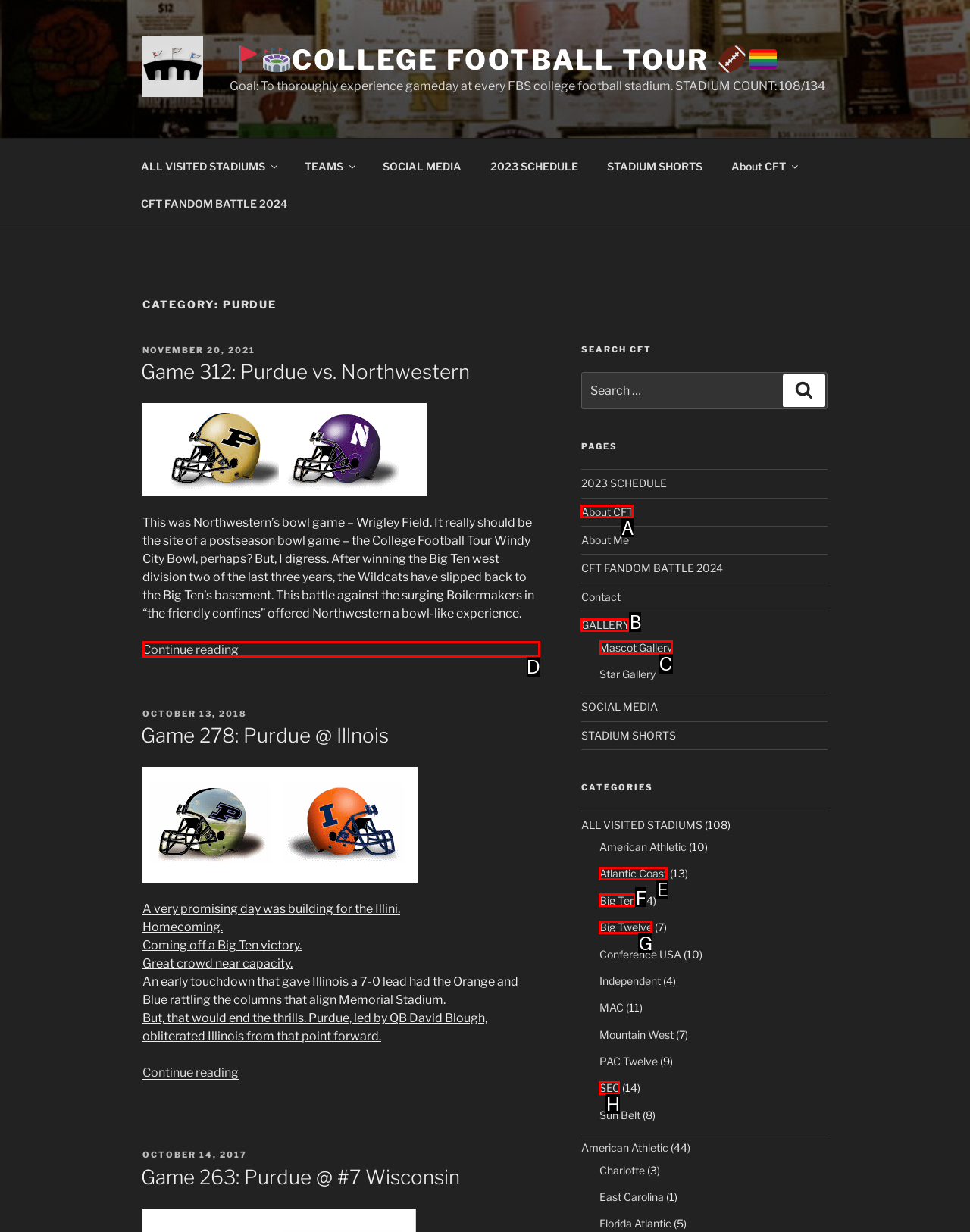Determine the letter of the UI element that will complete the task: View the 'Mascot Gallery'
Reply with the corresponding letter.

C